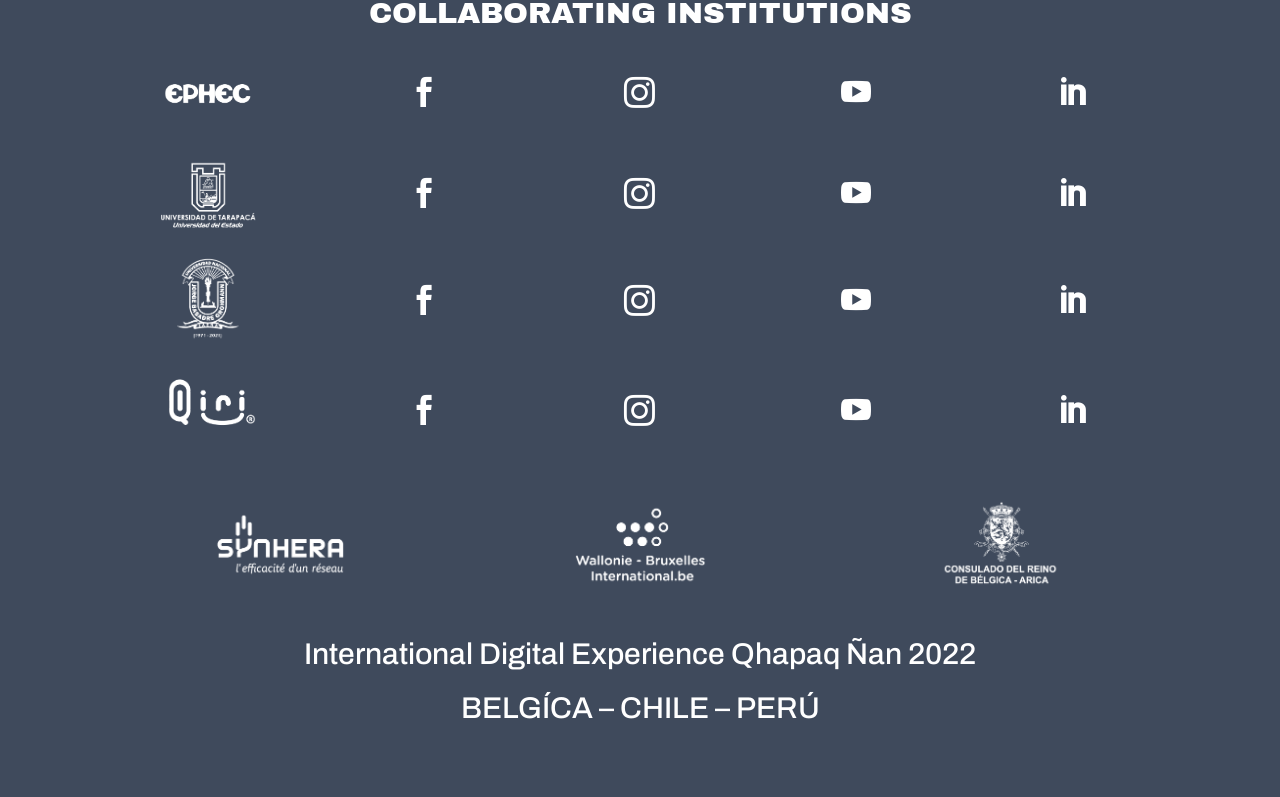Show me the bounding box coordinates of the clickable region to achieve the task as per the instruction: "view the second image".

[0.119, 0.192, 0.206, 0.294]